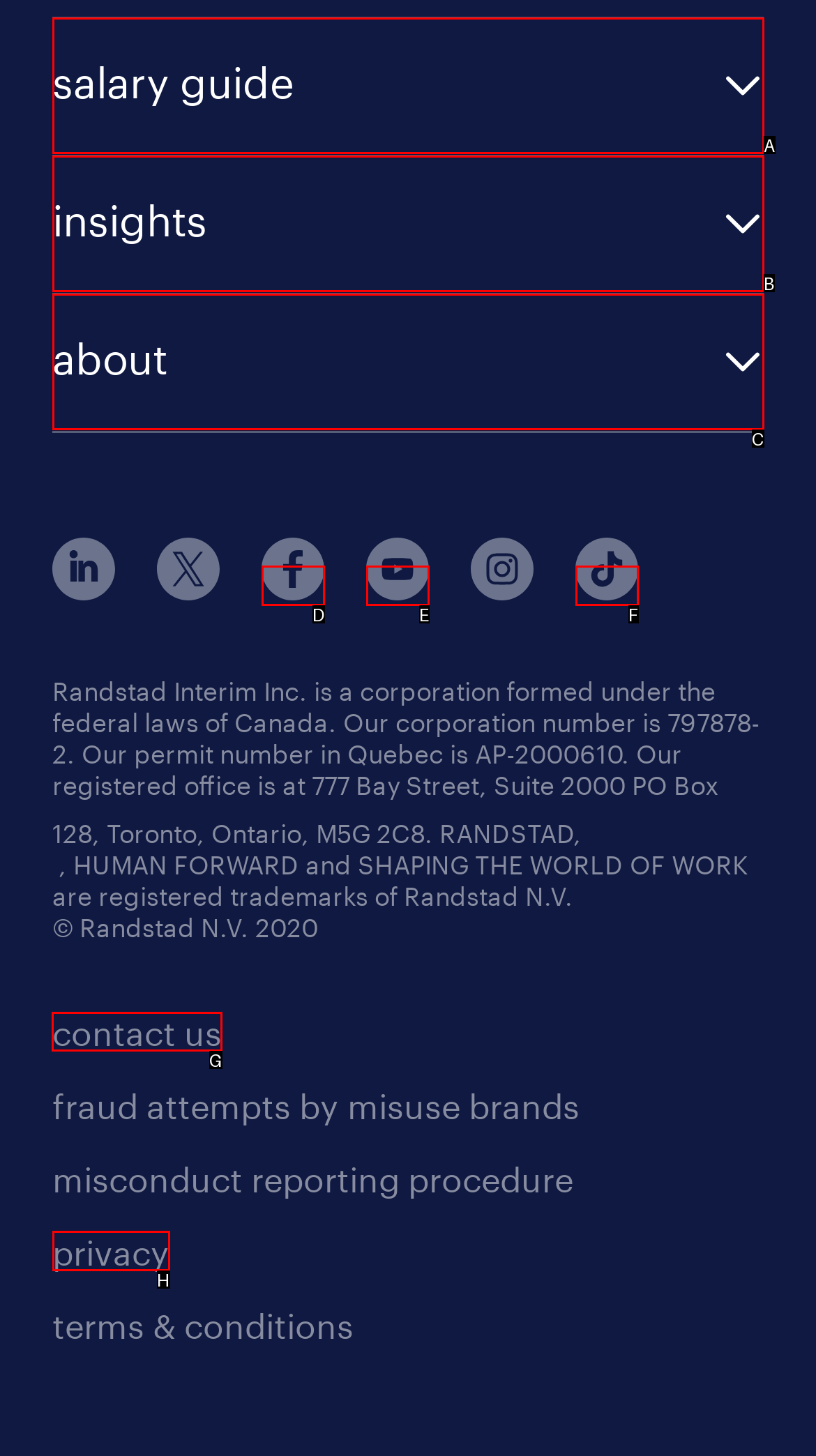Tell me the letter of the UI element I should click to accomplish the task: Contact us based on the choices provided in the screenshot.

G